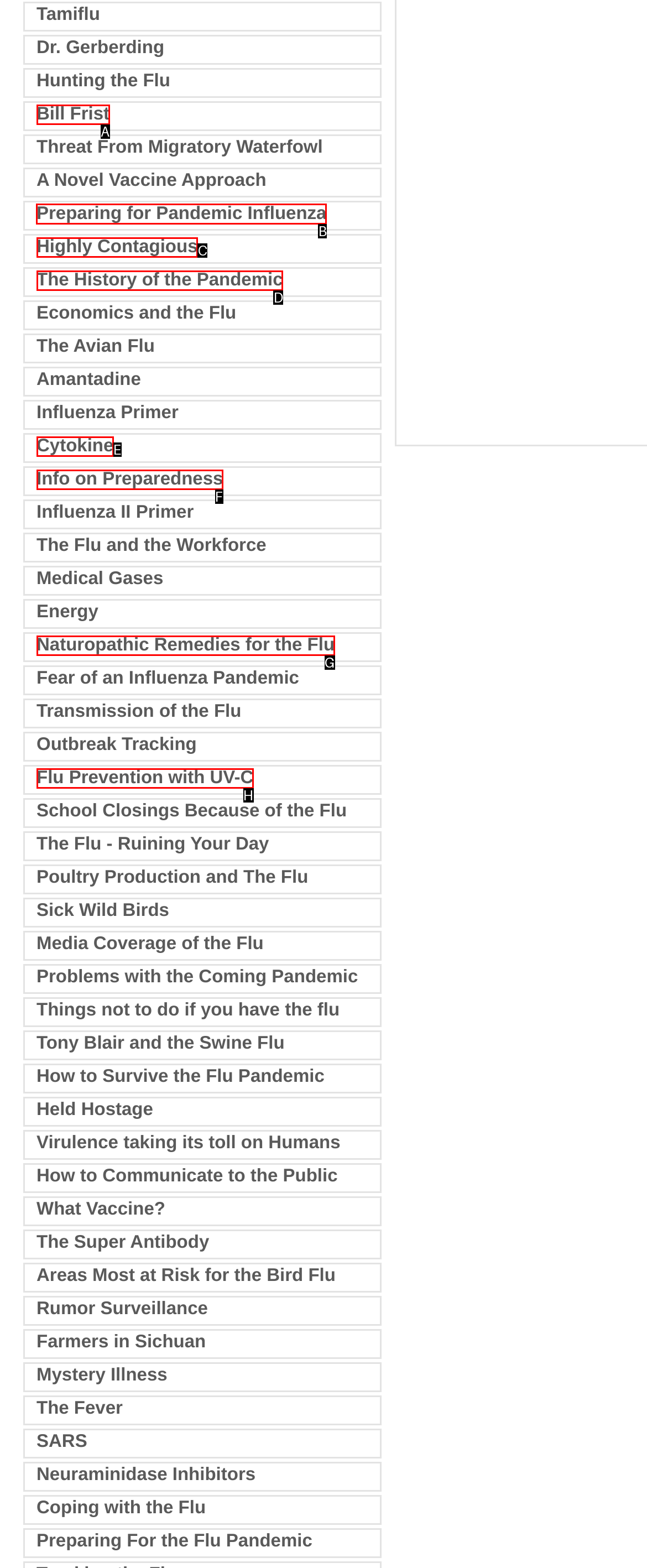Select the UI element that should be clicked to execute the following task: Explore the link about preparing for pandemic influenza
Provide the letter of the correct choice from the given options.

B